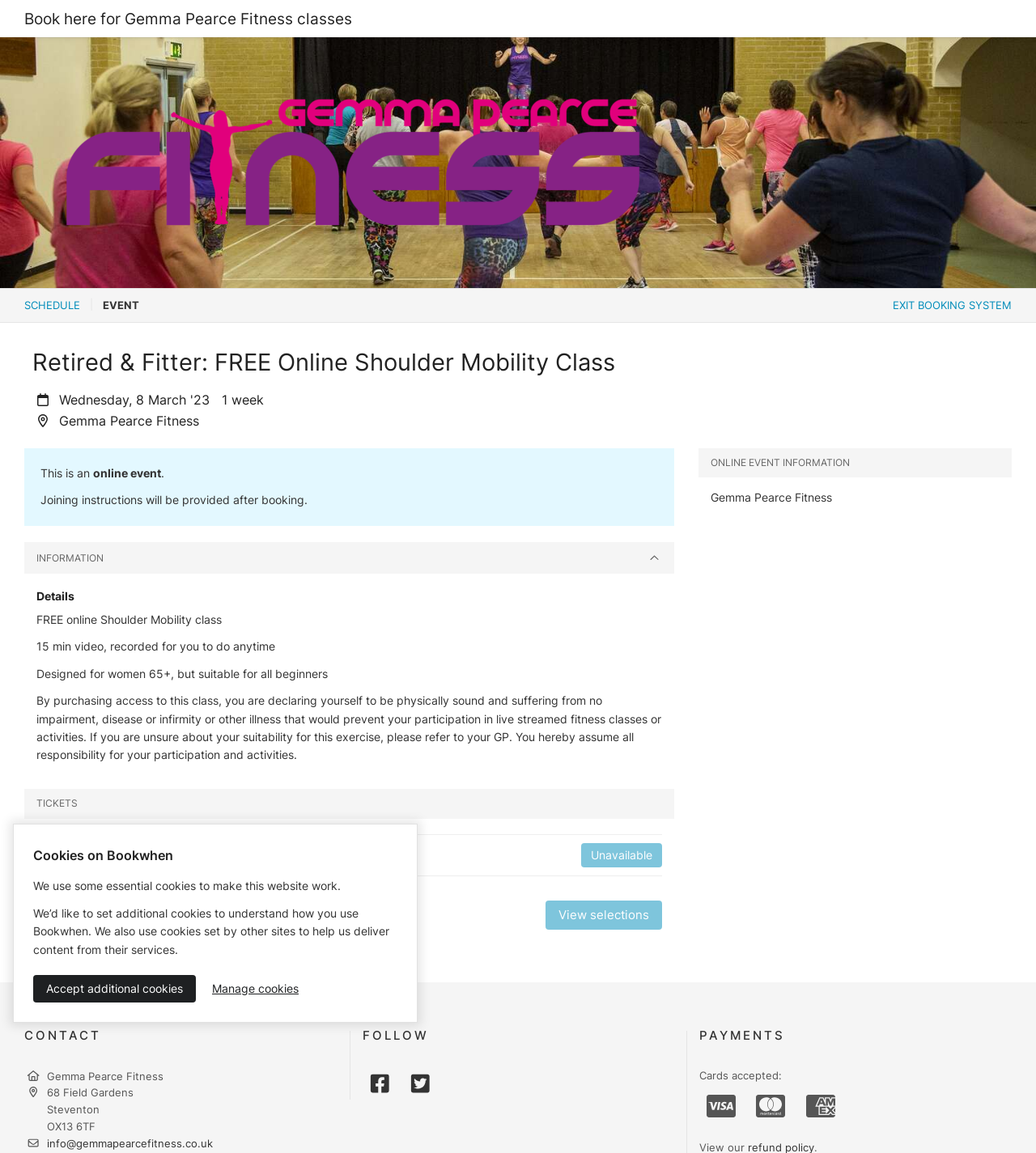Using details from the image, please answer the following question comprehensively:
What is the duration of the video?

The duration of the video can be found in the StaticText element '15 min video, recorded for you to do anytime' which is located in the 'Details' section of the webpage.